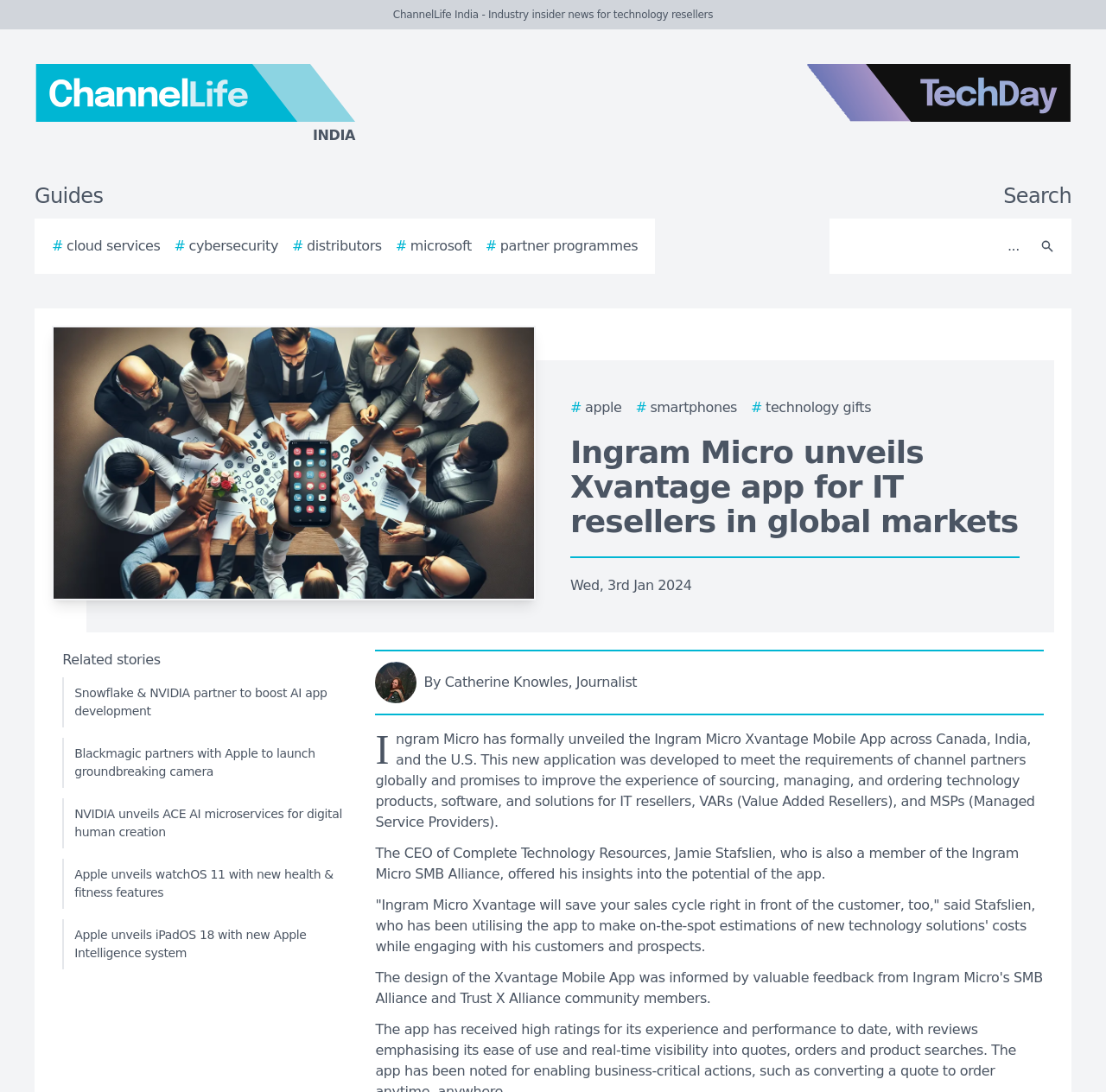Carefully examine the image and provide an in-depth answer to the question: What is the purpose of the Xvantage app?

The answer can be inferred from the meta description which states that the Xvantage app is designed to improve IT reselling operations for global partners with real-time visibility and an intuitive interface.